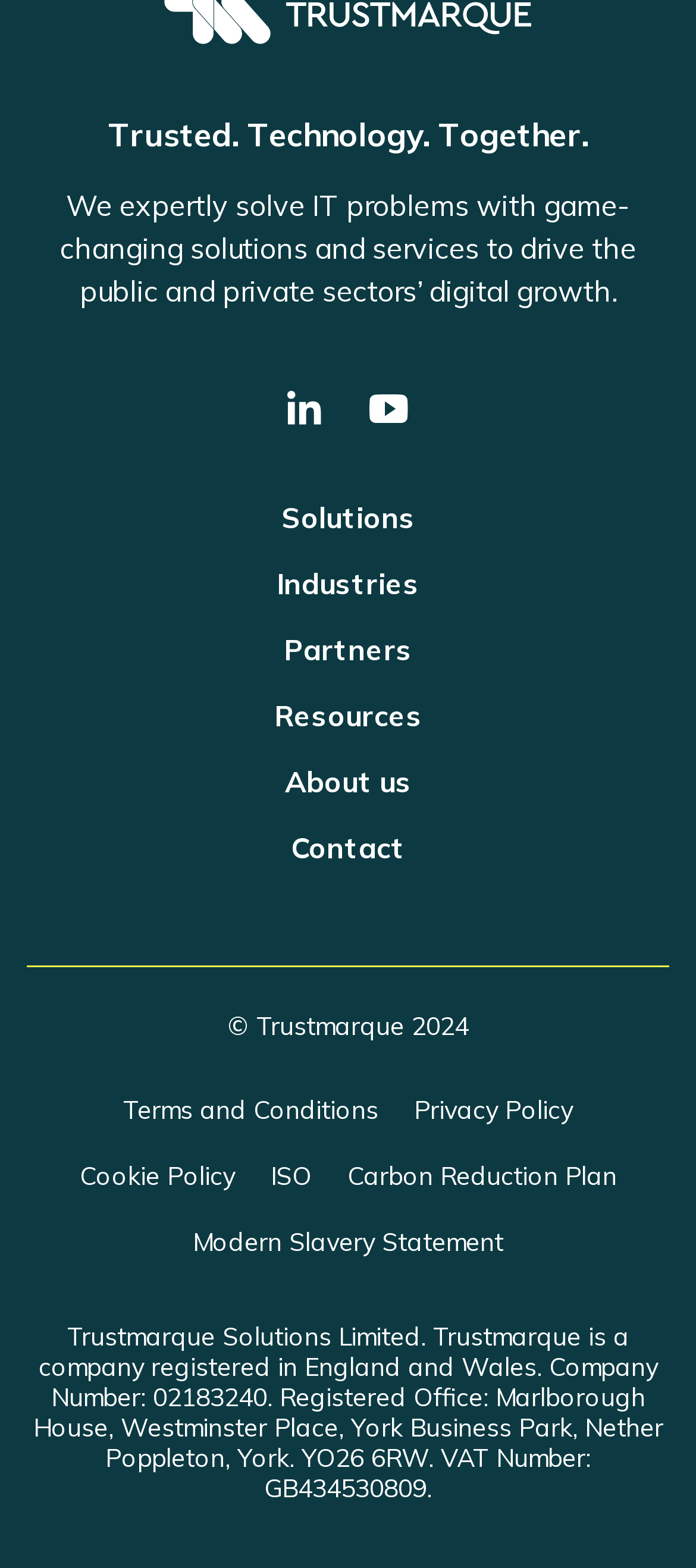What is the company's VAT number?
Could you answer the question with a detailed and thorough explanation?

The company's VAT number can be found in the StaticText element with the text 'Trustmarque Solutions Limited. Trustmarque is a company registered in England and Wales. Company Number: 02183240. Registered Office: Marlborough House, Westminster Place, York Business Park, Nether Poppleton, York. YO26 6RW. VAT Number: GB434530809.' which is located at the bottom of the webpage.